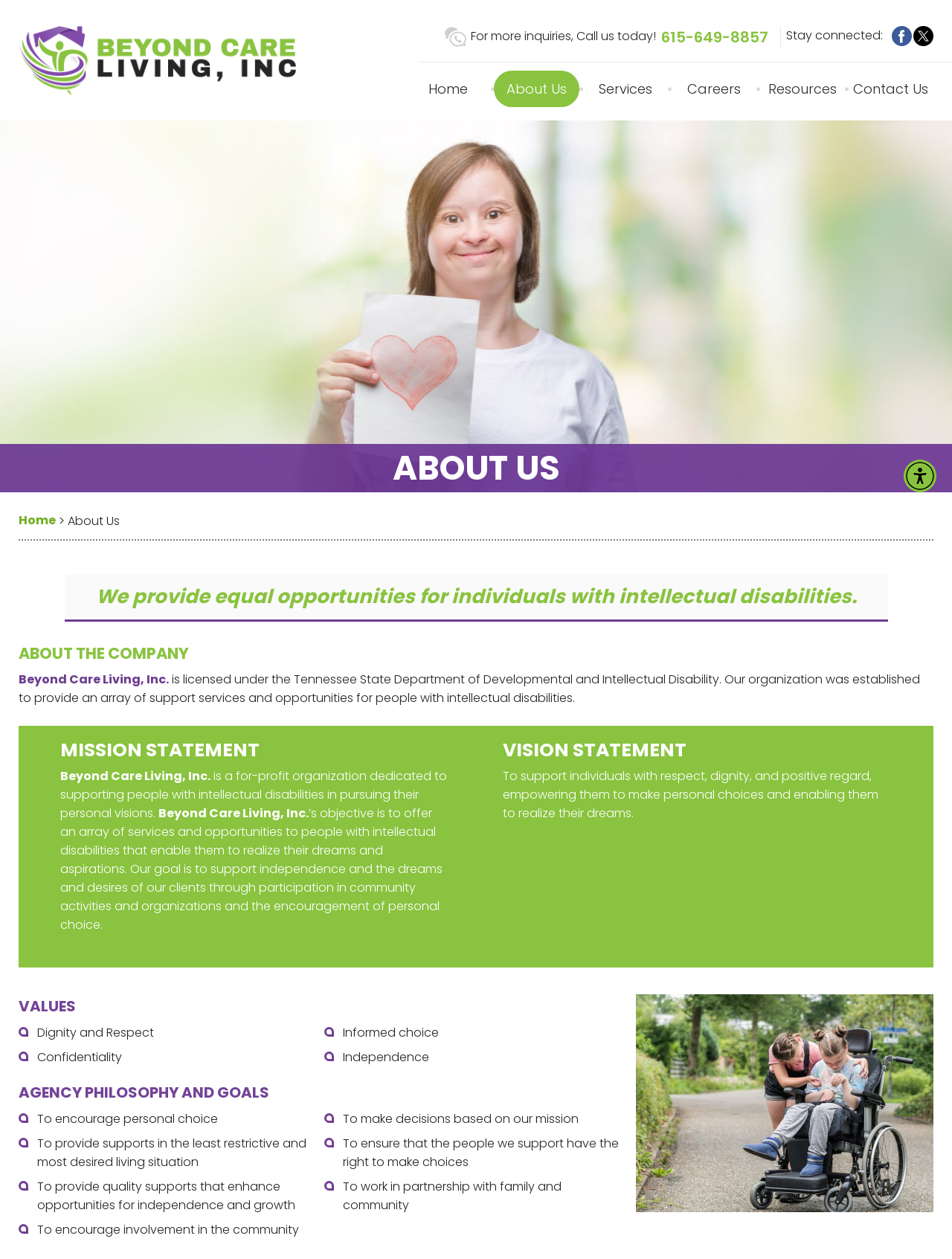Please provide a brief answer to the following inquiry using a single word or phrase:
What is the goal of the organization's services?

To support independence and personal choice